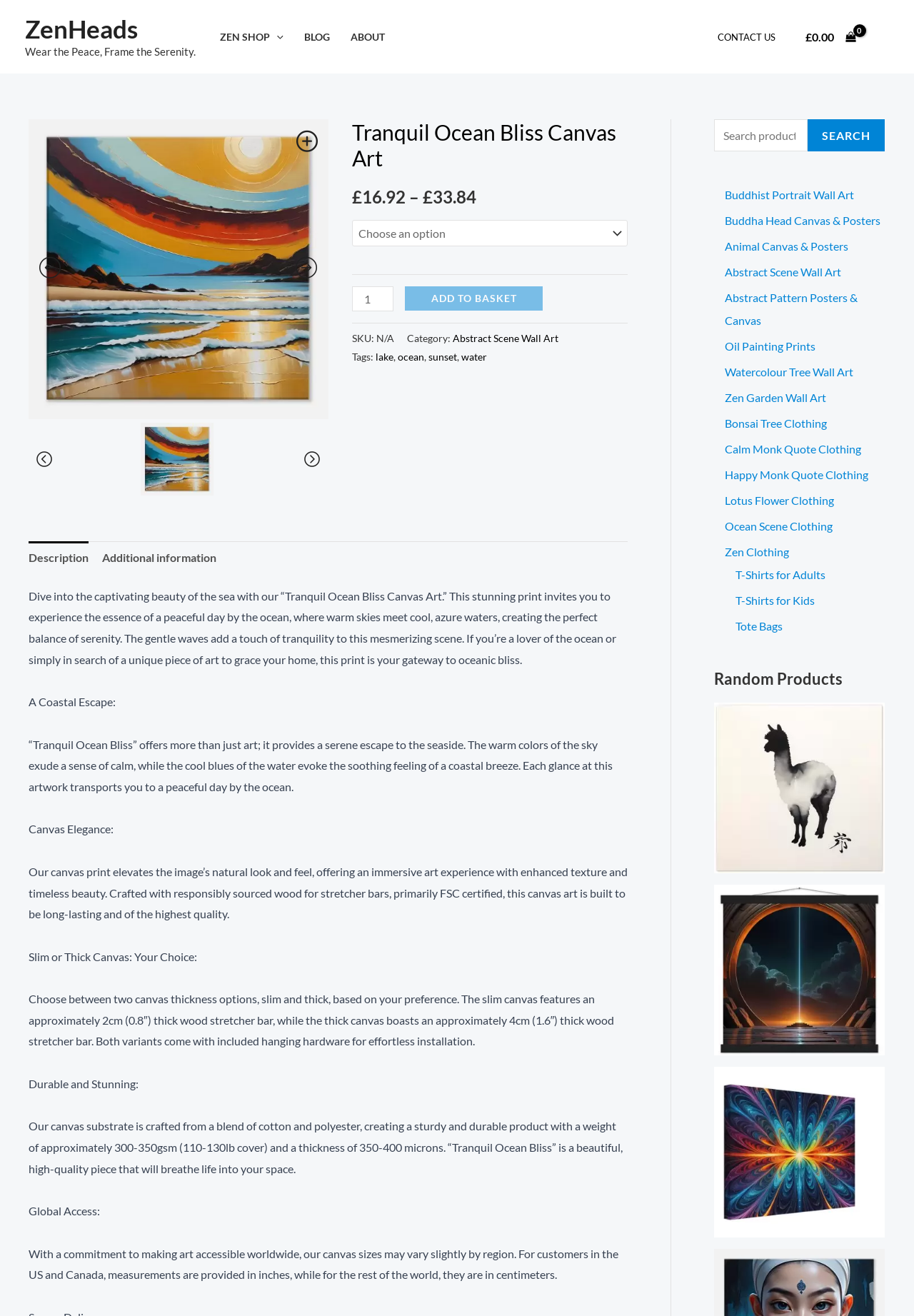Generate a thorough caption detailing the webpage content.

This webpage is an e-commerce page for a canvas art product called "Tranquil Ocean Bliss Canvas Art". At the top left corner, there is a link to "ZenHeads" and a static text "Wear the Peace, Frame the Serenity." Next to it, there is a navigation menu with links to "ZEN SHOP", "BLOG", and "ABOUT". On the top right corner, there is a shopping cart link and an account icon link.

Below the navigation menu, there is a large image of the canvas art, with three smaller images of the same art on the right side. Underneath the images, there is a heading "Tranquil Ocean Bliss Canvas Art" and a price description "£16.92 - £33.84". There is also a combobox to select the quantity of the product, a spinbutton to adjust the quantity, and an "ADD TO BASKET" button.

On the right side of the page, there are links to related products, including "Buddhist Portrait Wall Art", "Buddha Head Canvas & Posters", and "Abstract Scene Wall Art". Below these links, there is a search bar with a search button.

The main content of the page is a detailed description of the canvas art, divided into sections such as "Description", "A Coastal Escape", "Canvas Elegance", "Slim or Thick Canvas: Your Choice", "Durable and Stunning", and "Global Access". The description provides information about the art's design, materials, and features.